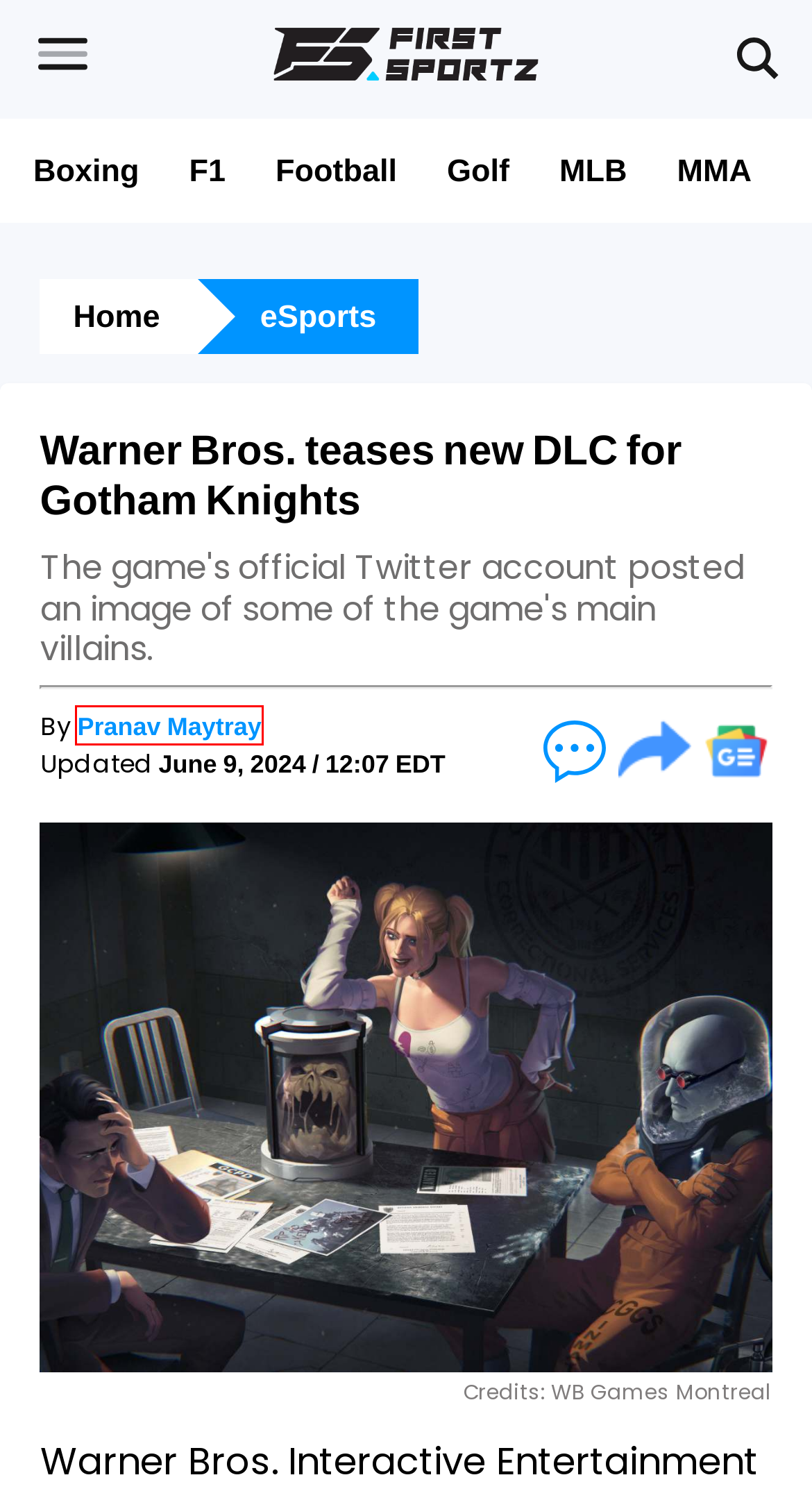You have a screenshot of a webpage with a red bounding box around an element. Select the webpage description that best matches the new webpage after clicking the element within the red bounding box. Here are the descriptions:
A. Formula 1 News, F1 Schedule, Stats and Results | FirstSportz
B. MLB Archives – FirstSportz
C. Latest MMA News, Results, Interviews and Videos | FirstSportz
D. Latest Esports and Gaming News, Updates, Guides | FirstSportz
E. Pranav Maytray, Author at FirstSportz
F. Golf News | Sports News Latest | Sports News Headlines | First Sportz
G. Boxing News | Latest Sports News Update | Sports Headlines | FirstSportz
H. Latest Football News | Latest Sports News Headlines | First Sportz

E